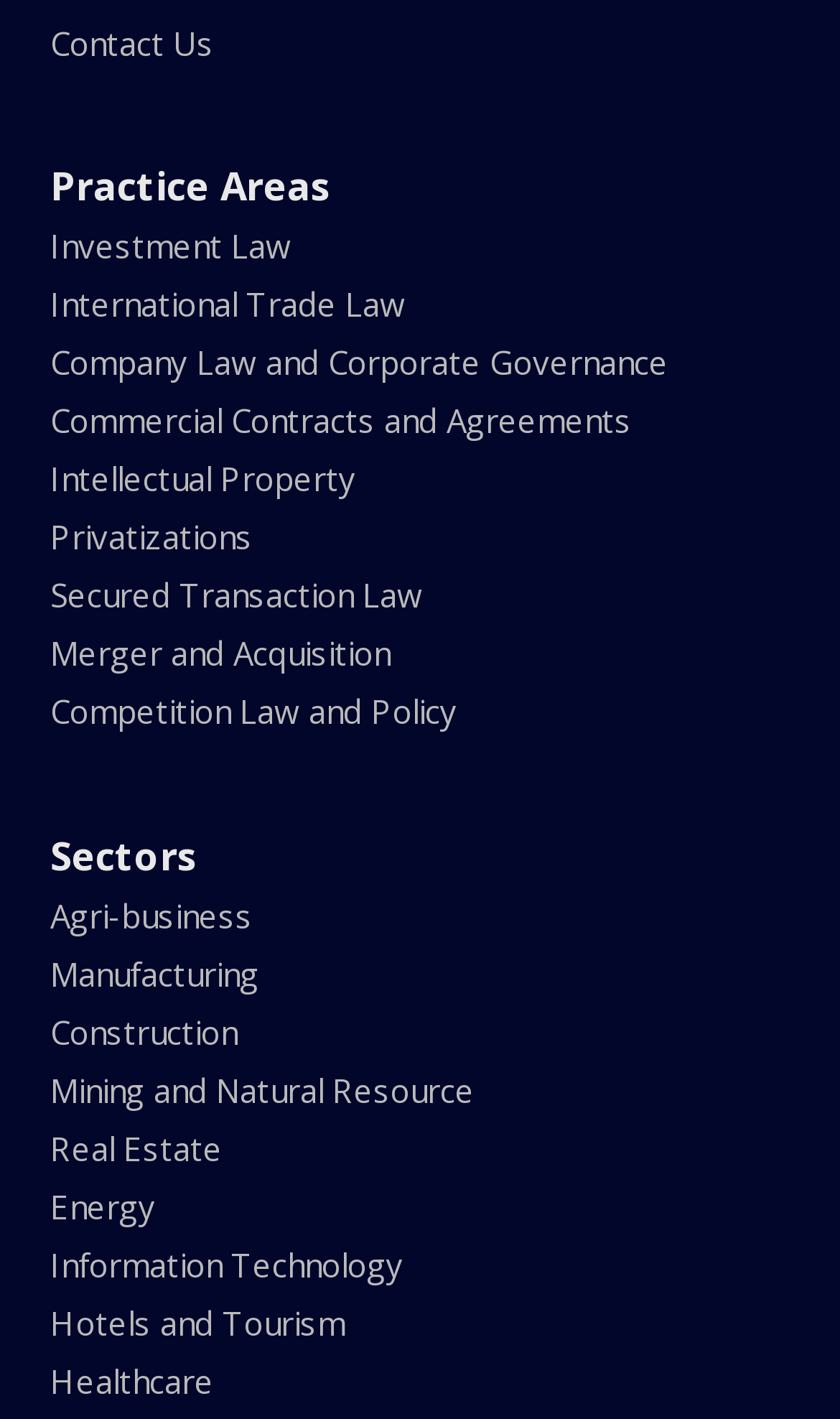Identify the bounding box coordinates for the element you need to click to achieve the following task: "Access Commons Sitting". Provide the bounding box coordinates as four float numbers between 0 and 1, in the form [left, top, right, bottom].

None